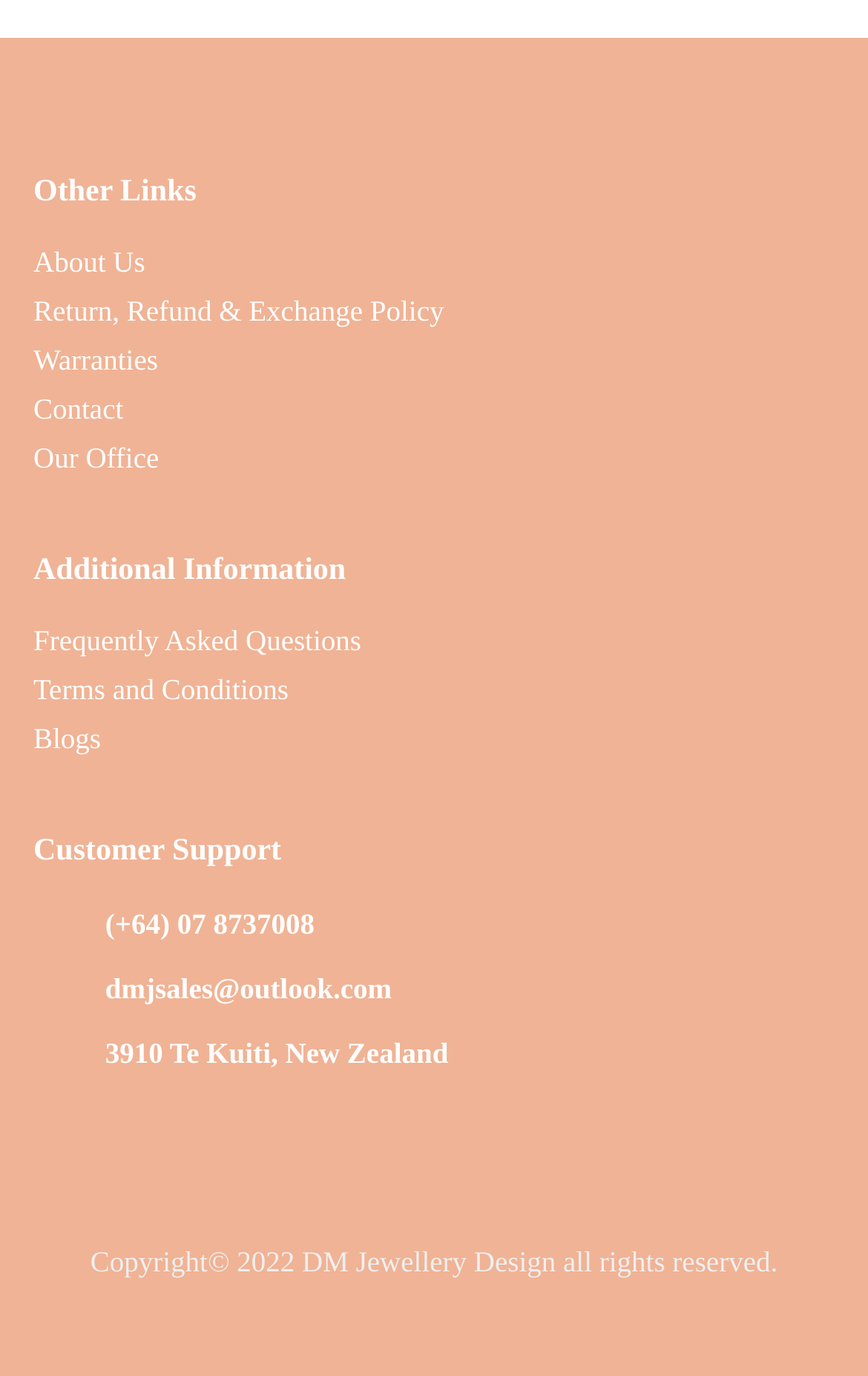What year does the company claim copyright?
Using the image as a reference, answer the question in detail.

The copyright year can be found at the bottom of the webpage, where it says 'Copyright 2022 DM Jewellery Design all rights reserved'.